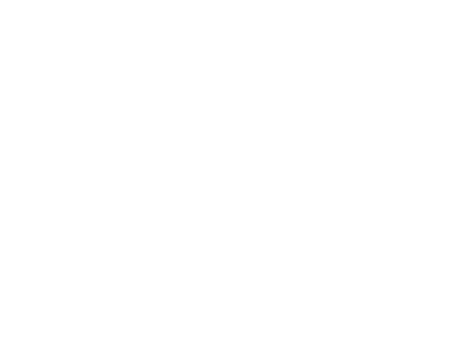Provide a thorough description of the image, including all visible elements.

The image showcases a men's AFL training top, highlighted as a featured product in the sports apparel collection. This training top is designed for performance, offering a premium feel and exceptional durability, making it an ideal choice for athletes and teams. The garment's design is tailored to elevate custom uniform businesses, allowing for various customization options such as fabric materials and collar styles. Featured prominently, the training top emphasizes high-quality manufacturing standards and expert support provided by Sphere Sport. Perfect for brands that value quality-led apparel, this training top sets itself apart from competitors with its unique design and customizable features.